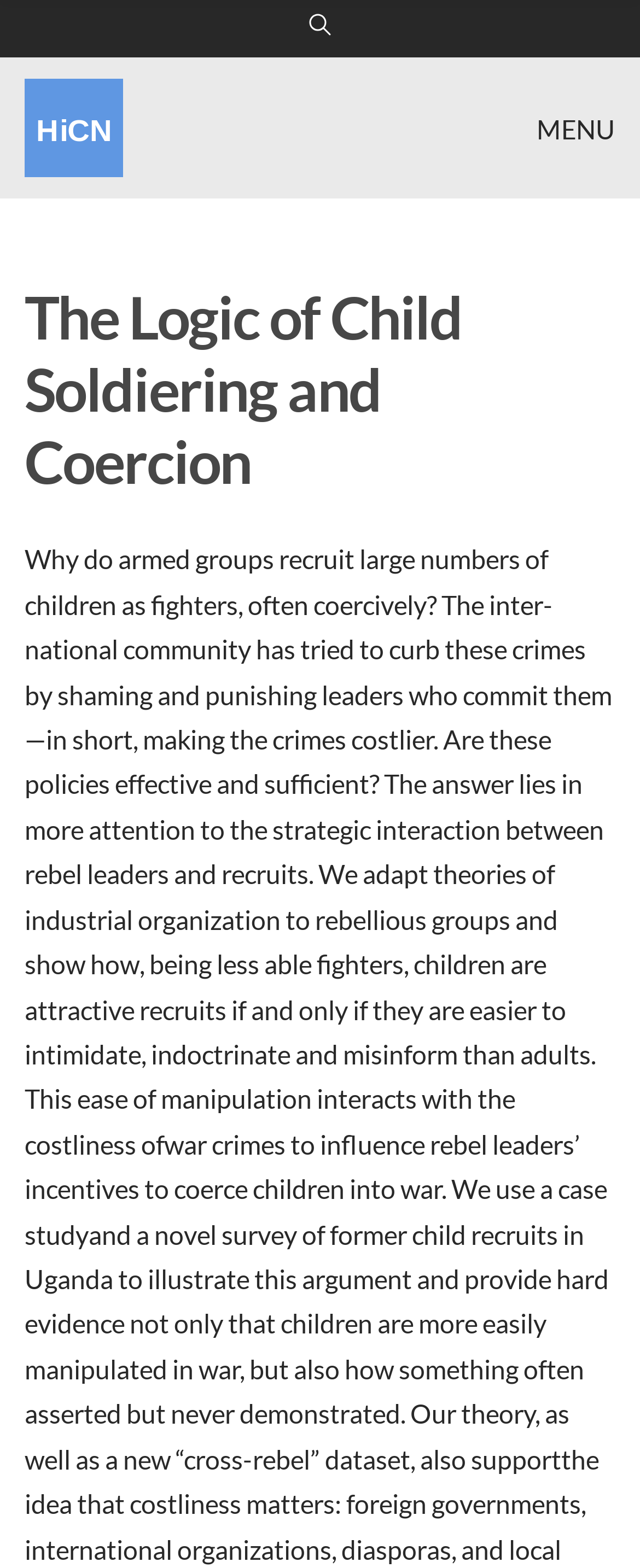Determine the bounding box coordinates (top-left x, top-left y, bottom-right x, bottom-right y) of the UI element described in the following text: parent_node: SEARCH FOR:

[0.479, 0.007, 0.521, 0.031]